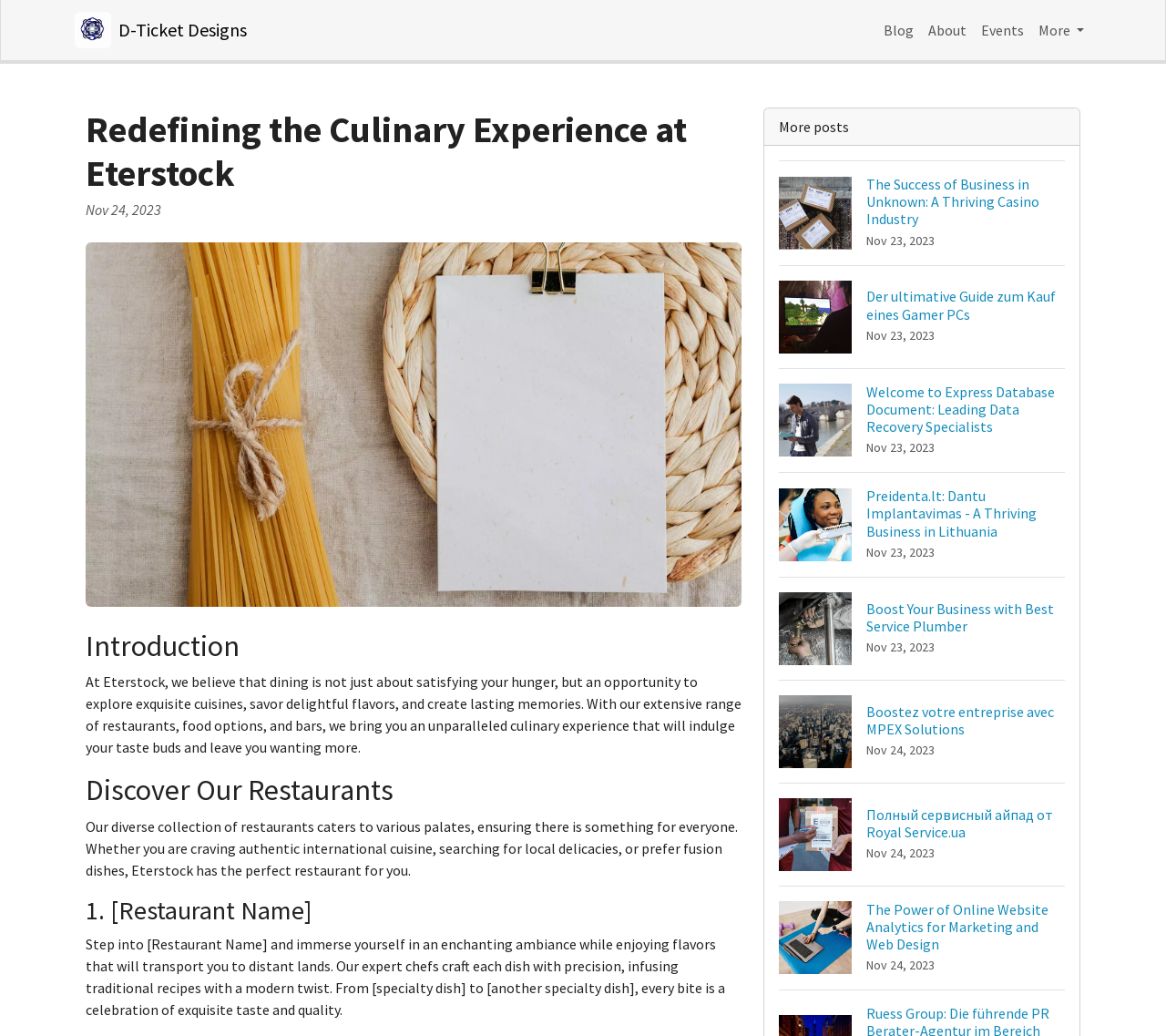Identify the bounding box coordinates of the section to be clicked to complete the task described by the following instruction: "Click the 'More' button". The coordinates should be four float numbers between 0 and 1, formatted as [left, top, right, bottom].

[0.884, 0.011, 0.936, 0.047]